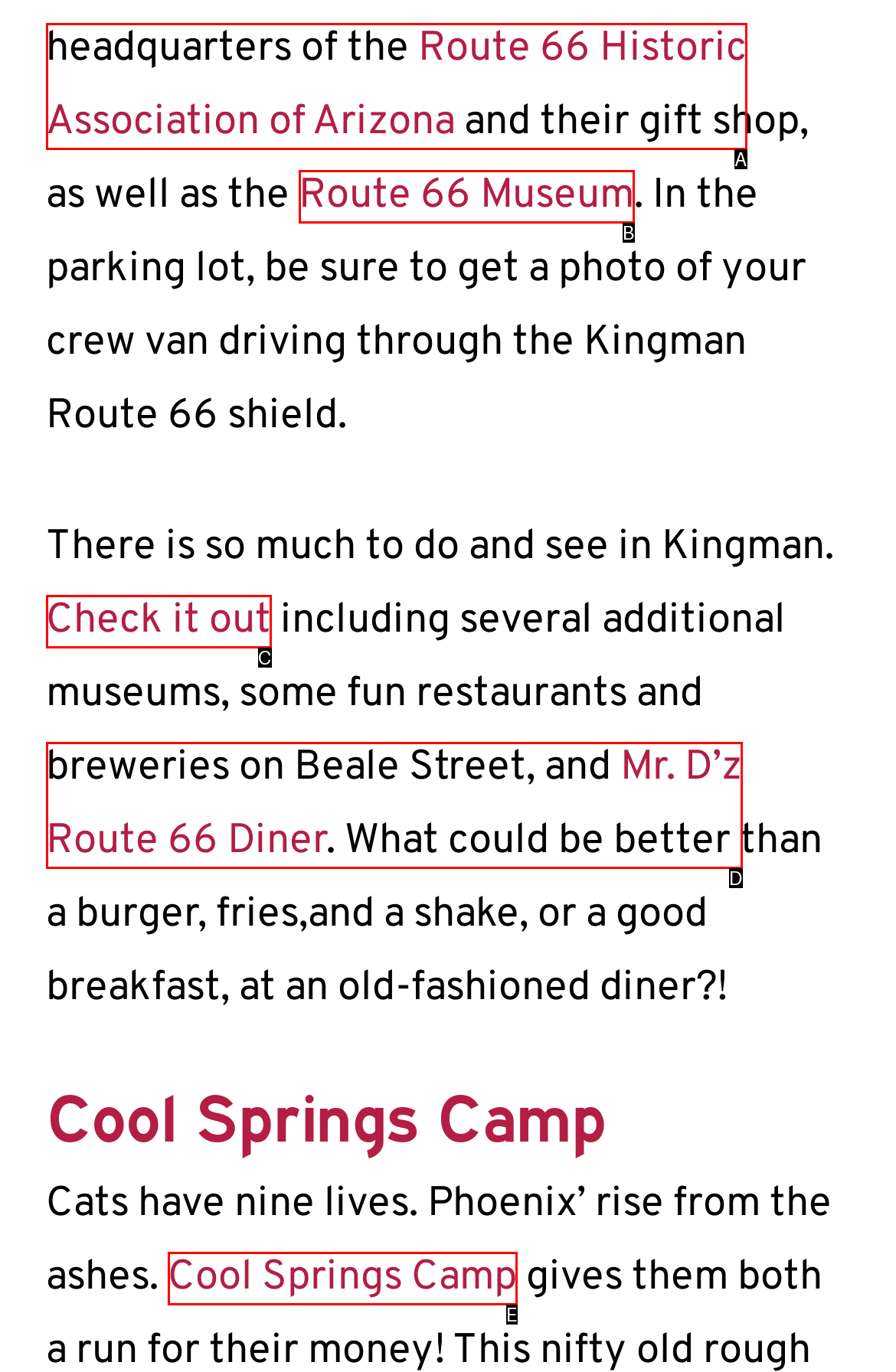From the options shown, which one fits the description: Cool Springs Camp? Respond with the appropriate letter.

E